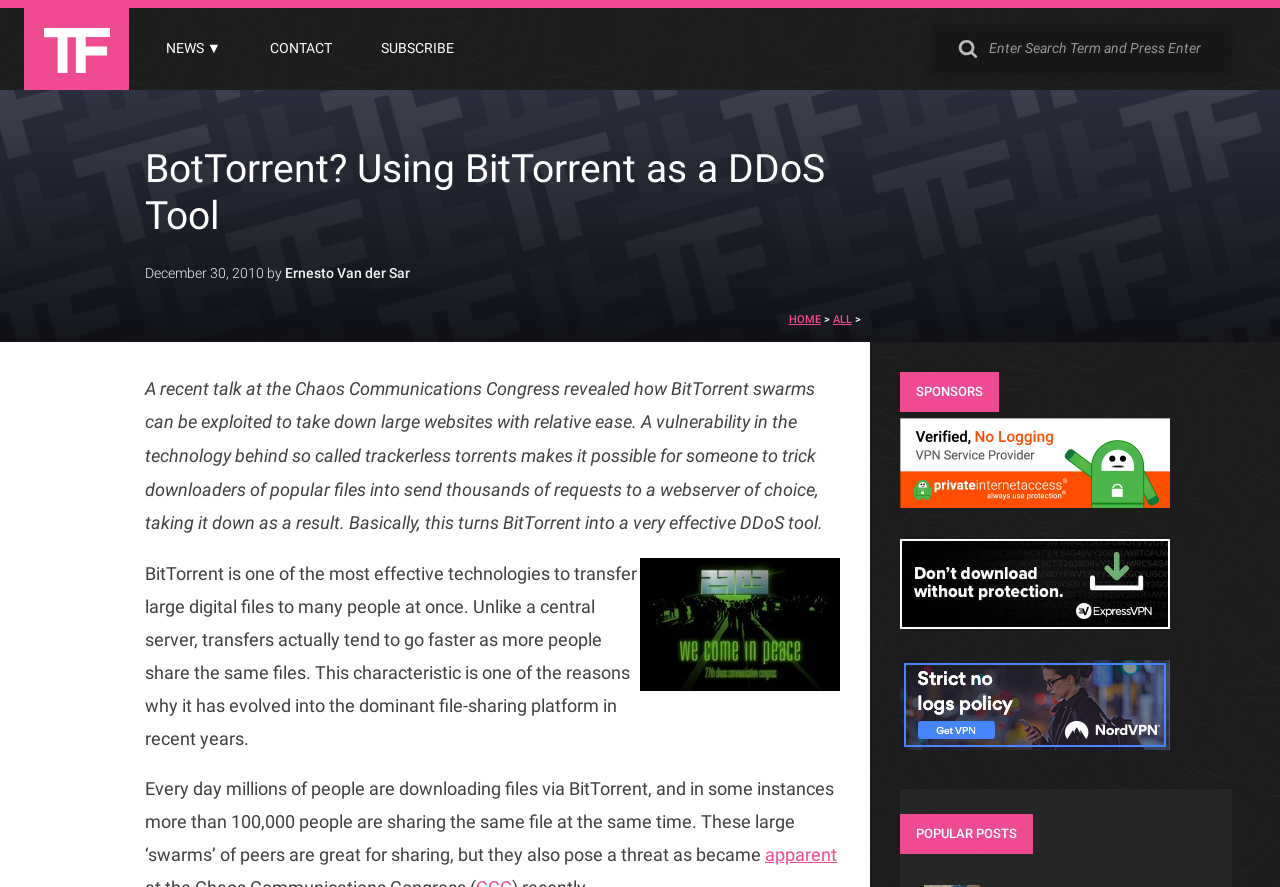Please find the bounding box coordinates of the element that you should click to achieve the following instruction: "Search for a term". The coordinates should be presented as four float numbers between 0 and 1: [left, top, right, bottom].

[0.728, 0.027, 0.962, 0.084]